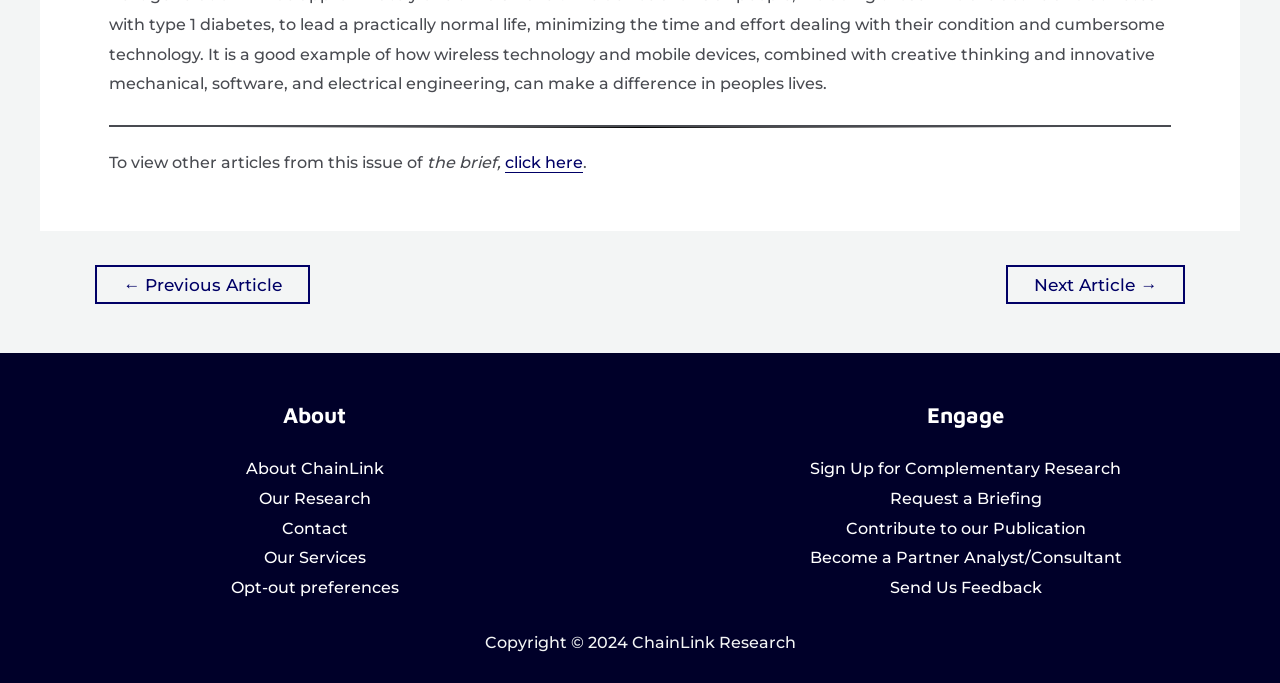Identify the bounding box for the UI element specified in this description: "Become a Partner Analyst/Consultant". The coordinates must be four float numbers between 0 and 1, formatted as [left, top, right, bottom].

[0.632, 0.803, 0.876, 0.831]